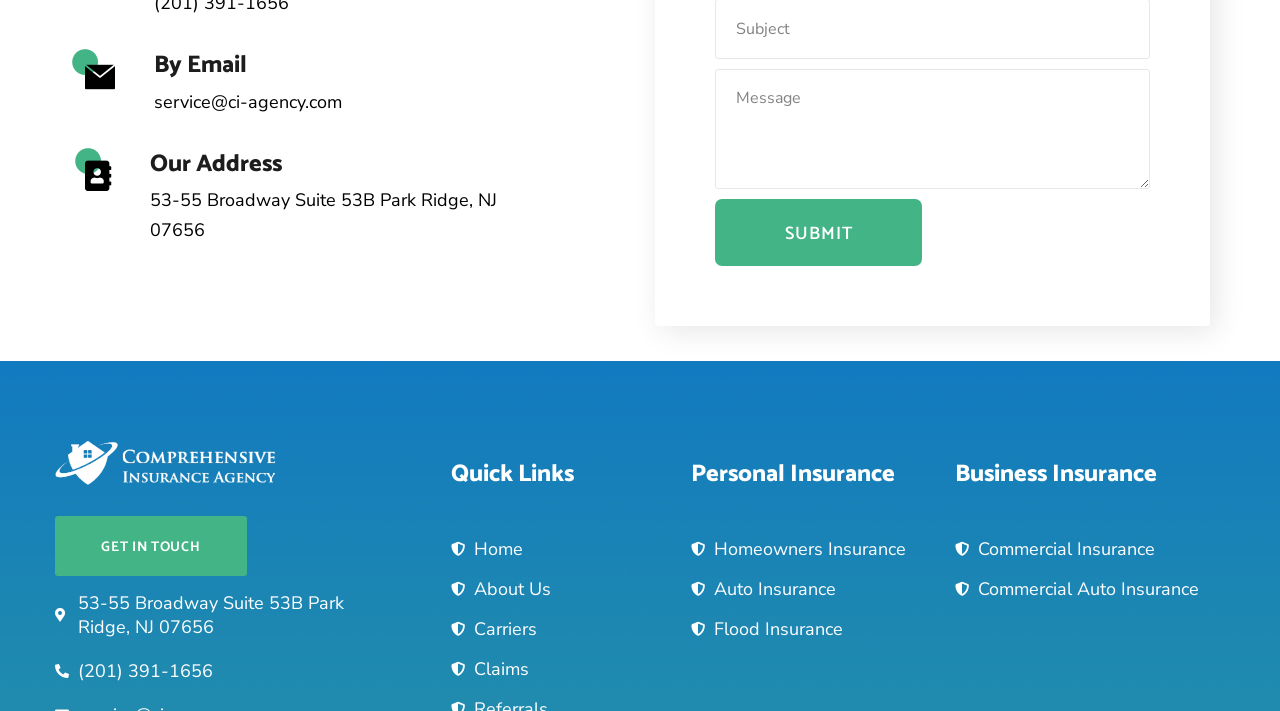Identify the coordinates of the bounding box for the element described below: "Flood Insurance". Return the coordinates as four float numbers between 0 and 1: [left, top, right, bottom].

[0.54, 0.856, 0.723, 0.913]